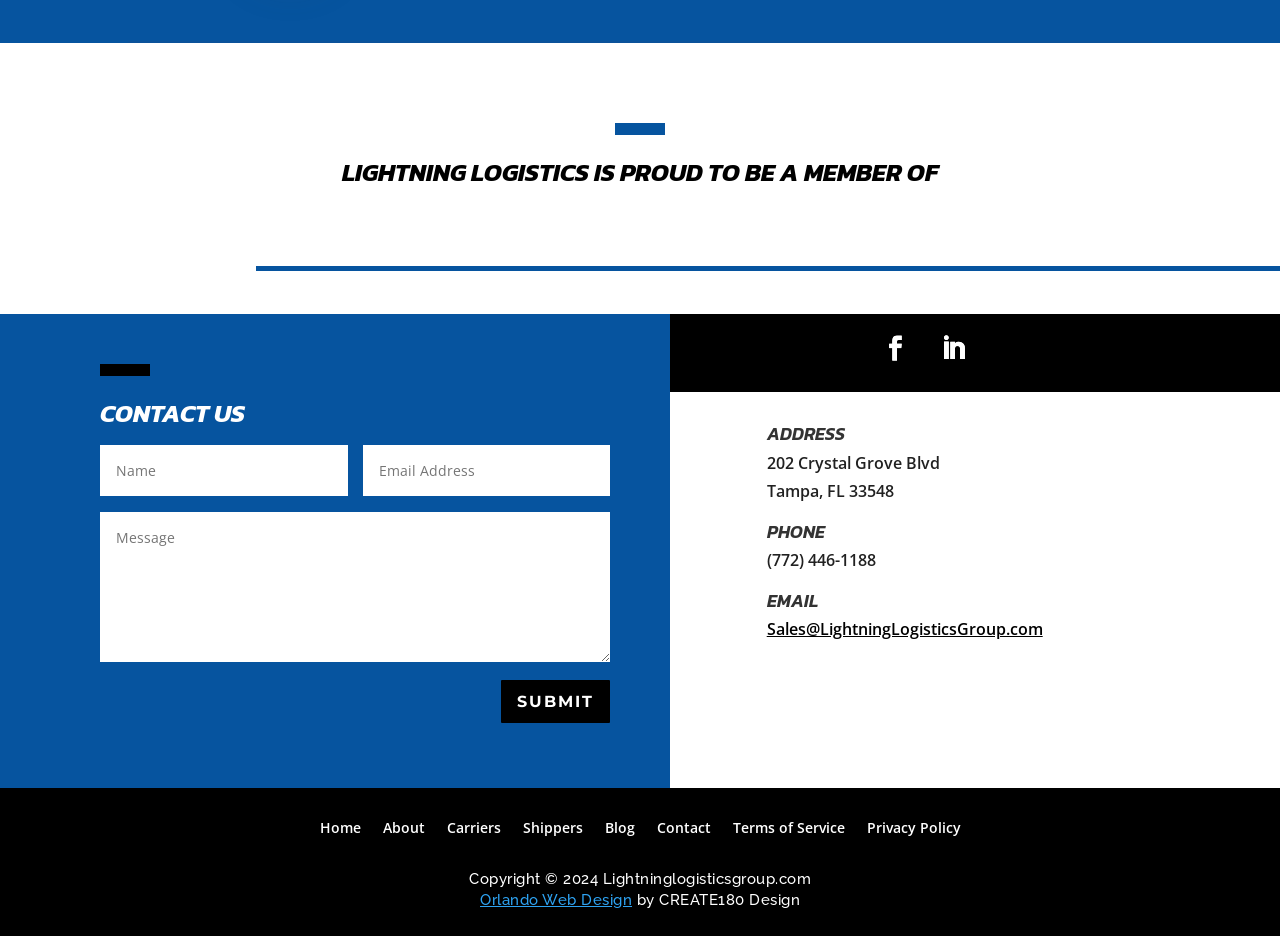What is the address of the company?
Analyze the screenshot and provide a detailed answer to the question.

The address can be found in the LayoutTable element with the heading 'ADDRESS', which contains the static text '202 Crystal Grove Blvd' and 'Tampa, FL 33548'.